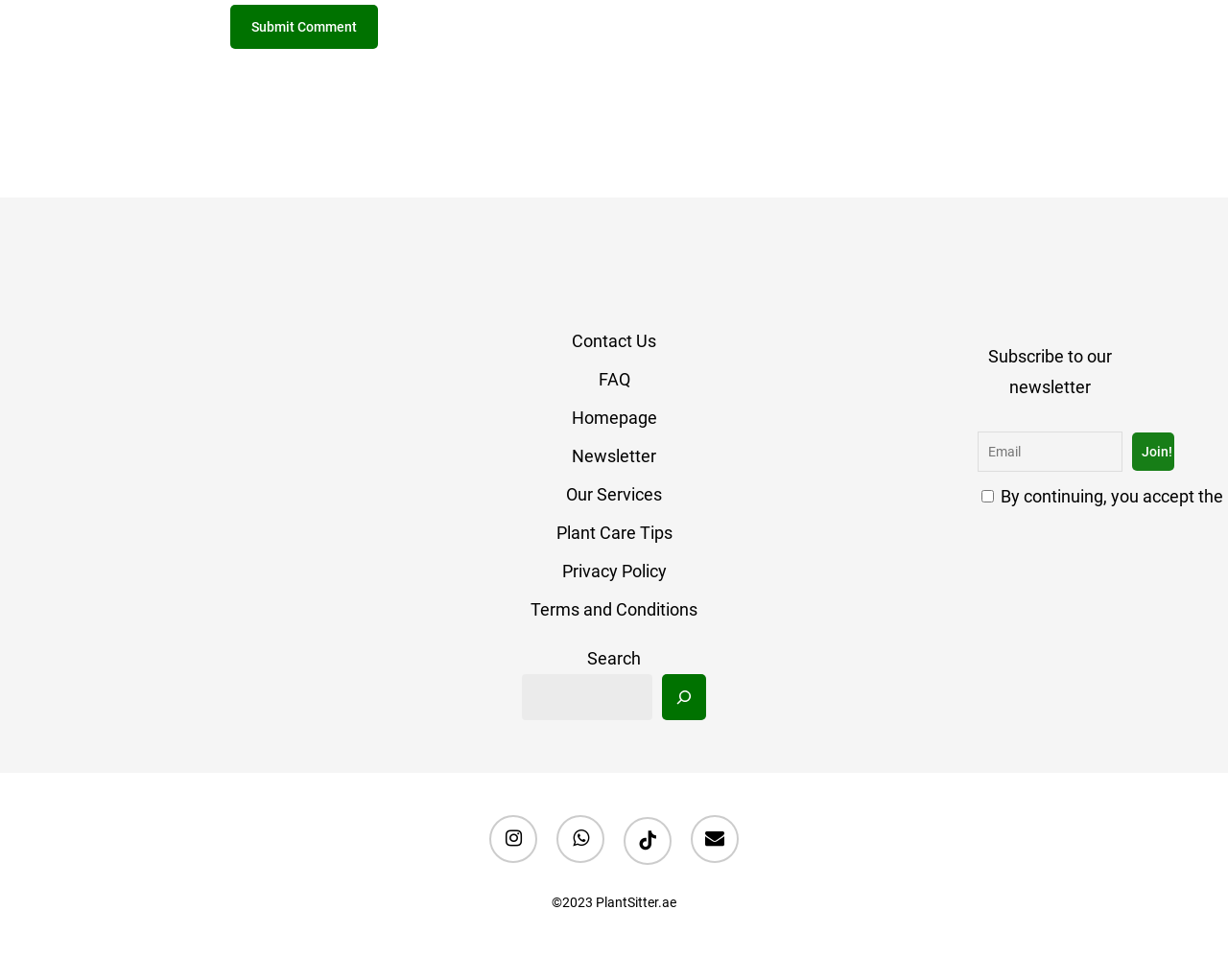Calculate the bounding box coordinates of the UI element given the description: "Contact Us".

[0.425, 0.333, 0.575, 0.364]